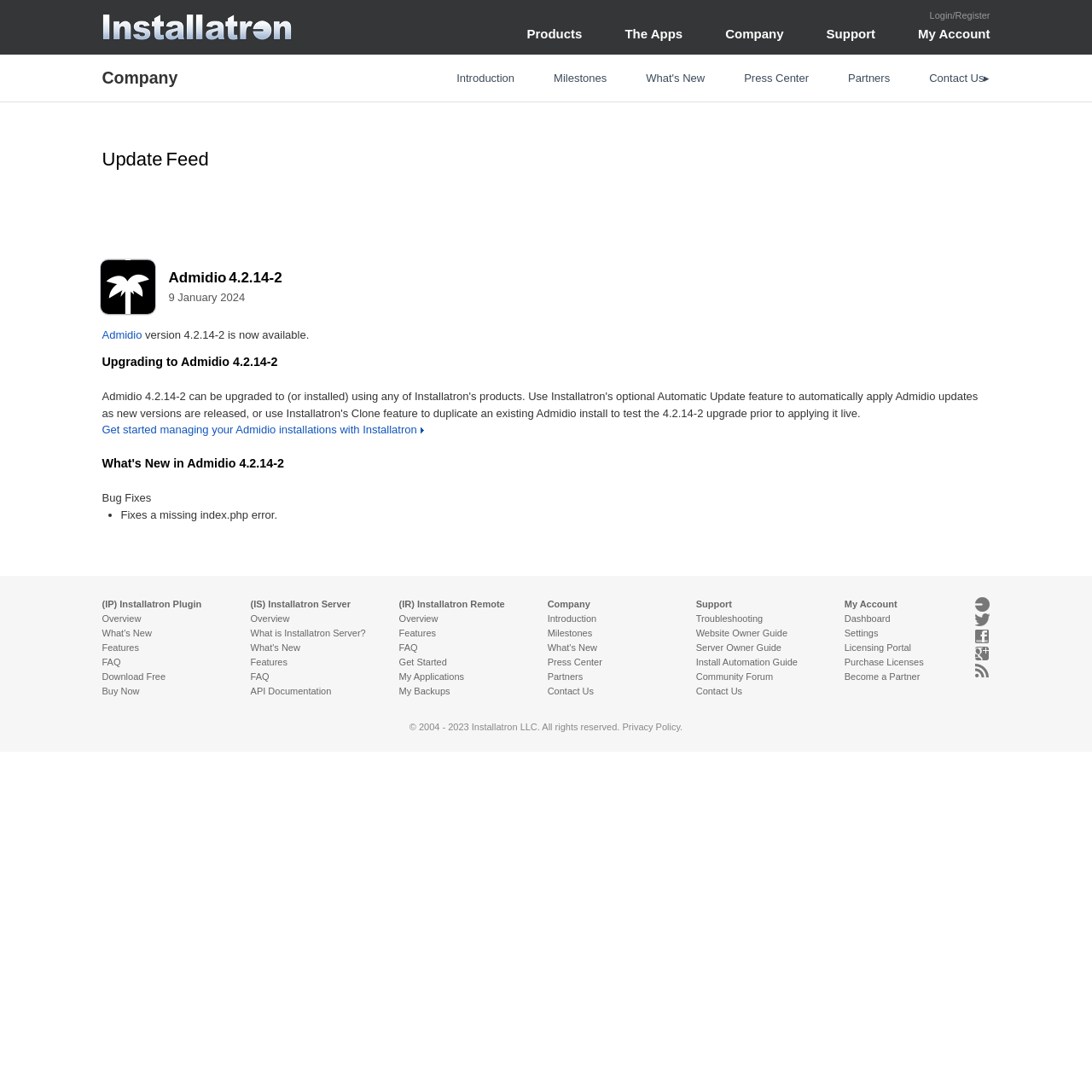Identify and provide the bounding box coordinates of the UI element described: "Support". The coordinates should be formatted as [left, top, right, bottom], with each number being a float between 0 and 1.

[0.737, 0.023, 0.821, 0.04]